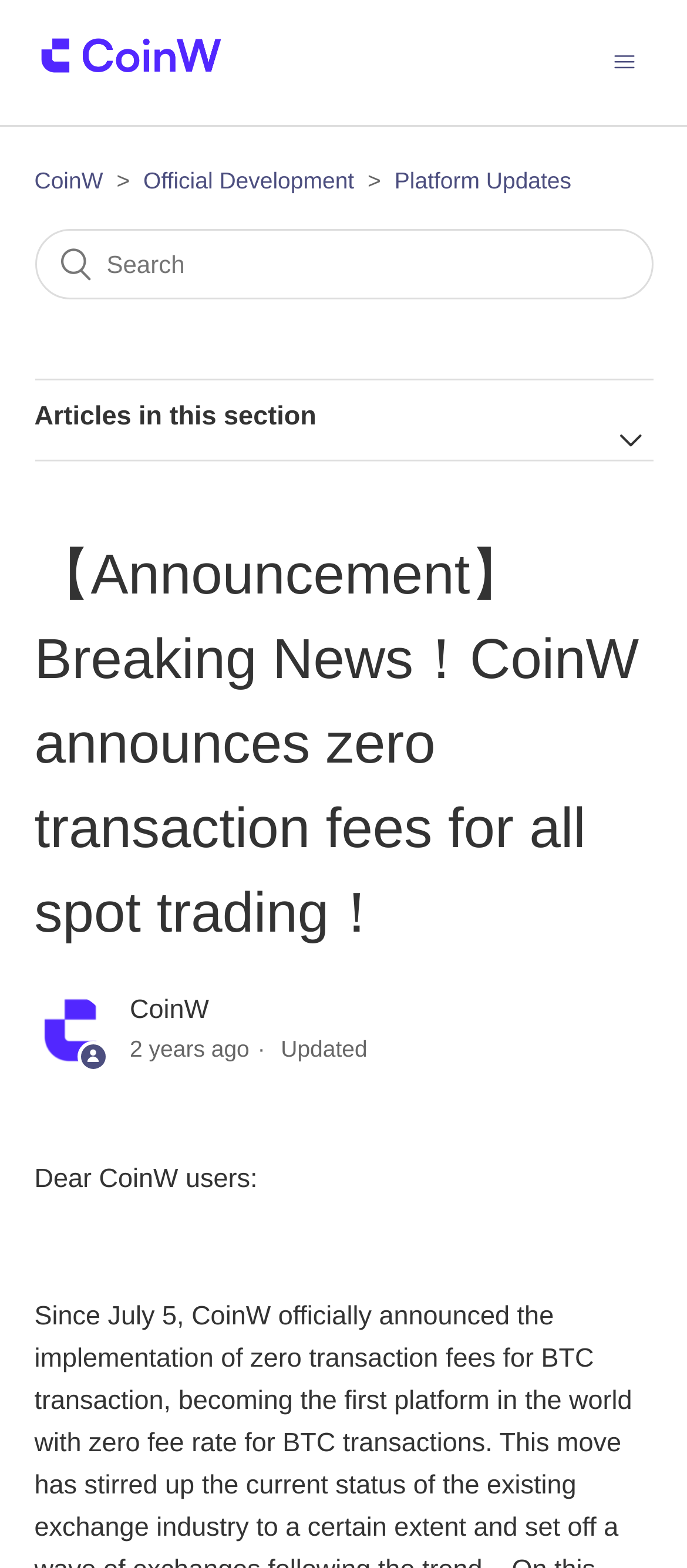Reply to the question with a brief word or phrase: What is the benefit of using CoinW?

Zero transaction fees